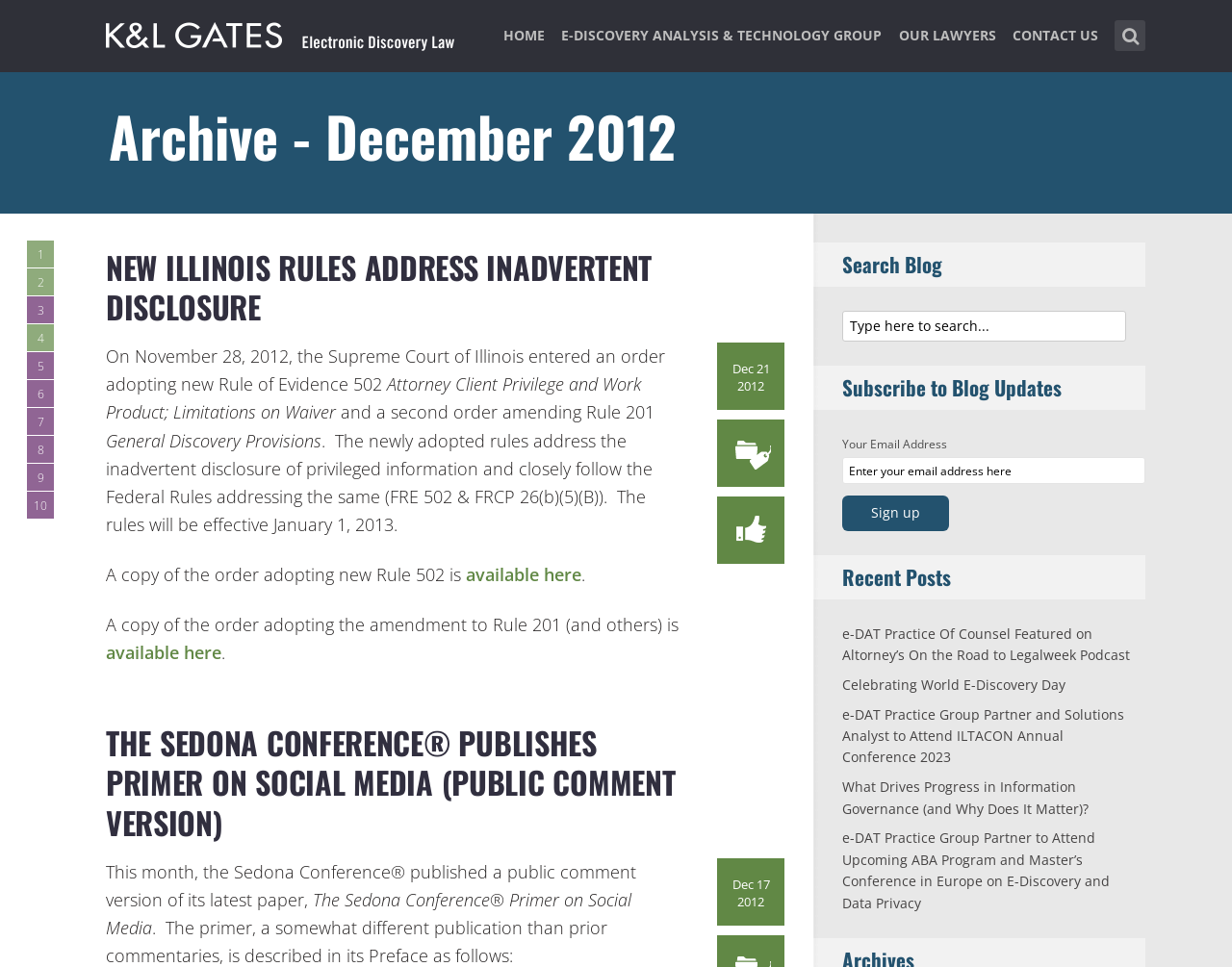Determine the bounding box coordinates of the target area to click to execute the following instruction: "Go to the home page."

[0.408, 0.022, 0.442, 0.076]